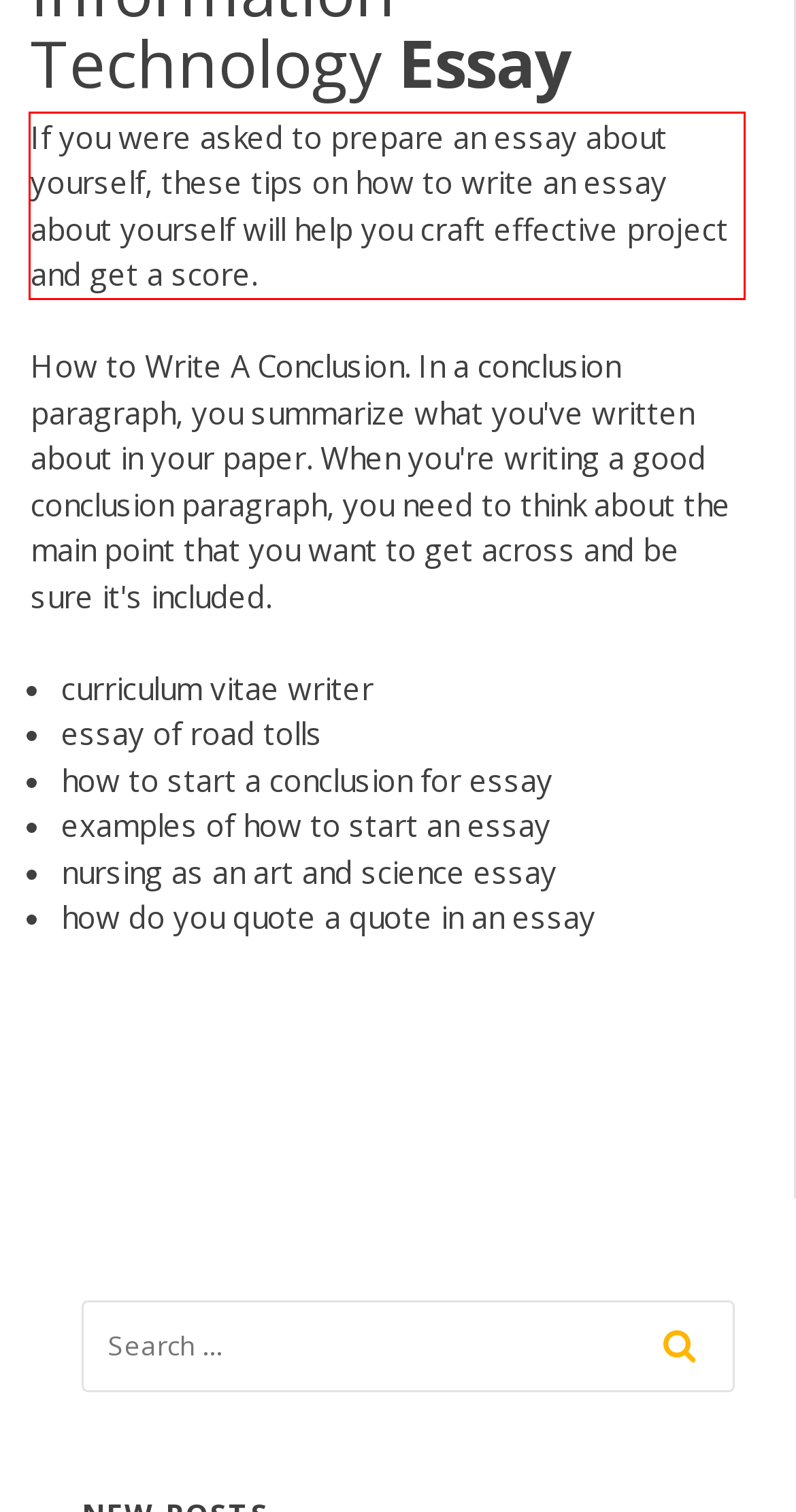Using the provided webpage screenshot, recognize the text content in the area marked by the red bounding box.

If you were asked to prepare an essay about yourself, these tips on how to write an essay about yourself will help you craft effective project and get a score.